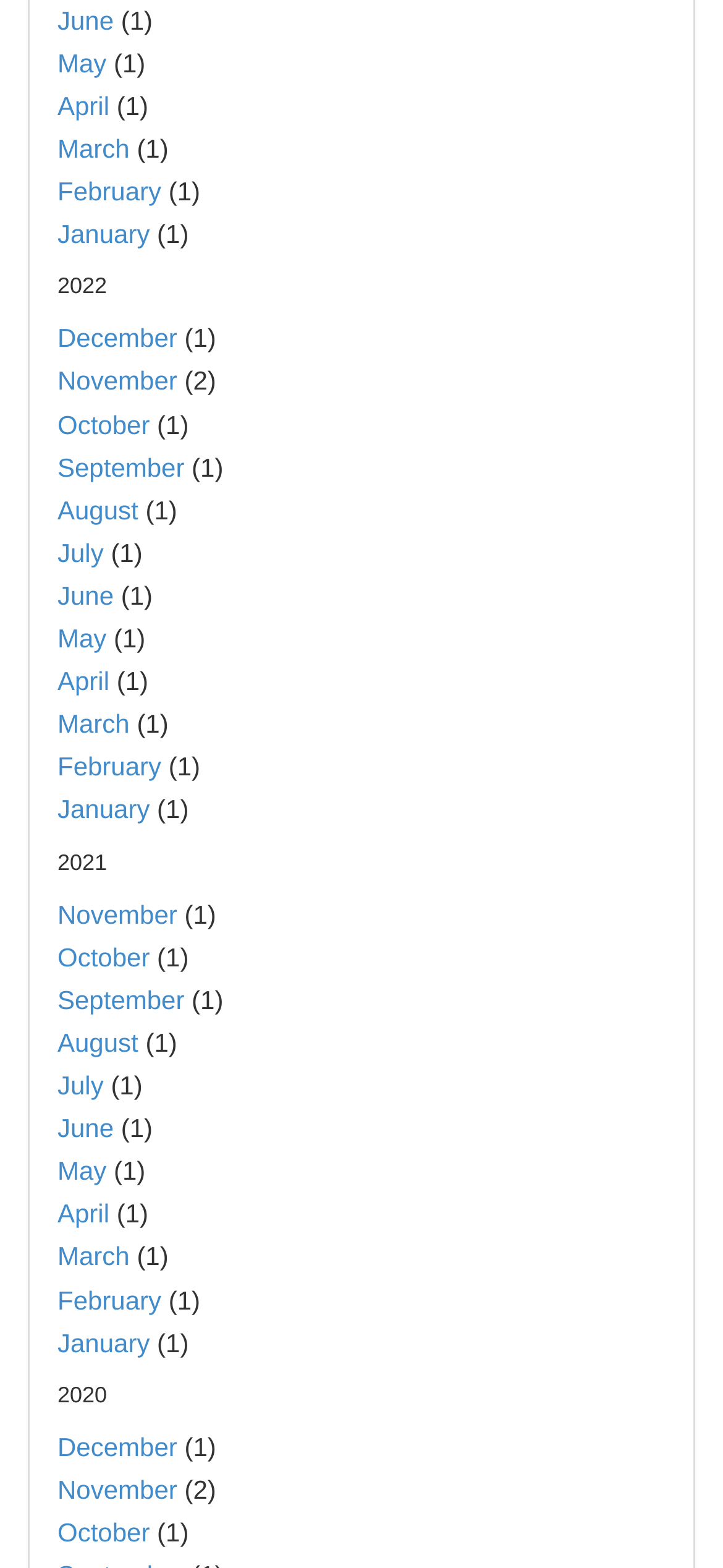Based on the image, provide a detailed and complete answer to the question: 
What is the first month listed under 2022?

I looked at the links under the '2022' heading and found that the first link is 'January', which is the first month listed.